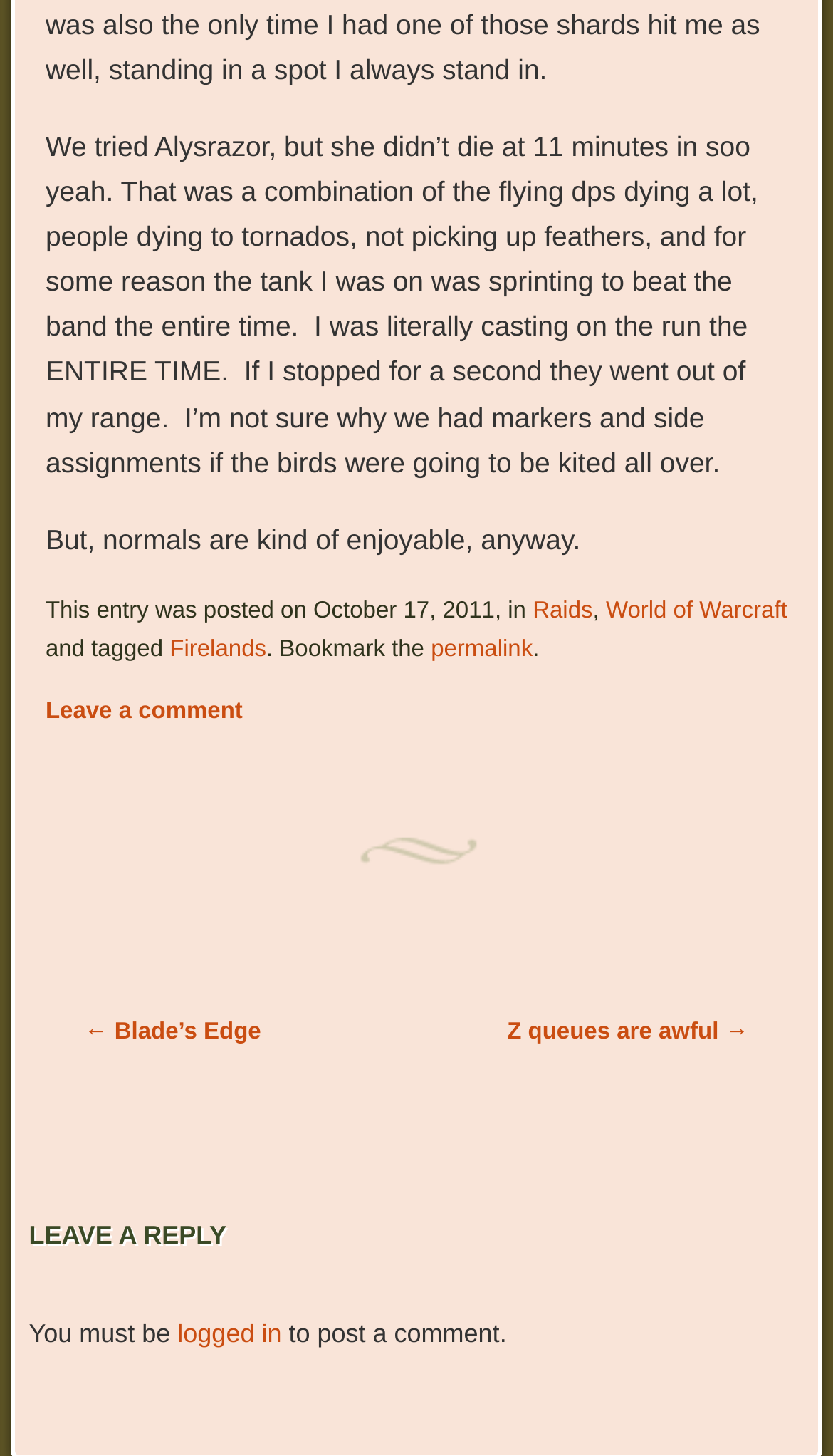Specify the bounding box coordinates of the element's area that should be clicked to execute the given instruction: "Go to next post". The coordinates should be four float numbers between 0 and 1, i.e., [left, top, right, bottom].

[0.609, 0.7, 0.899, 0.717]